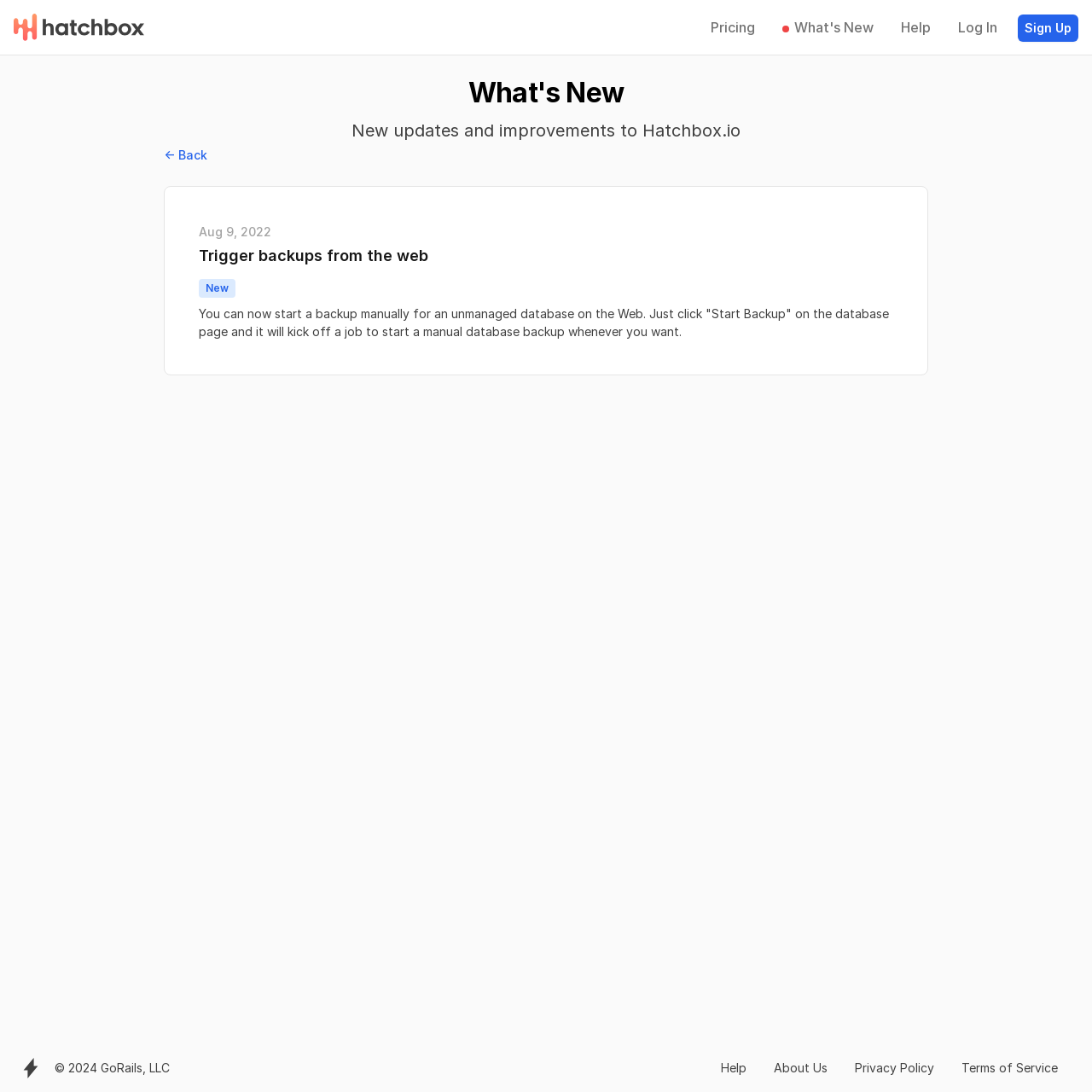Identify the bounding box coordinates of the clickable section necessary to follow the following instruction: "Give Agent Cliff a call". The coordinates should be presented as four float numbers from 0 to 1, i.e., [left, top, right, bottom].

None